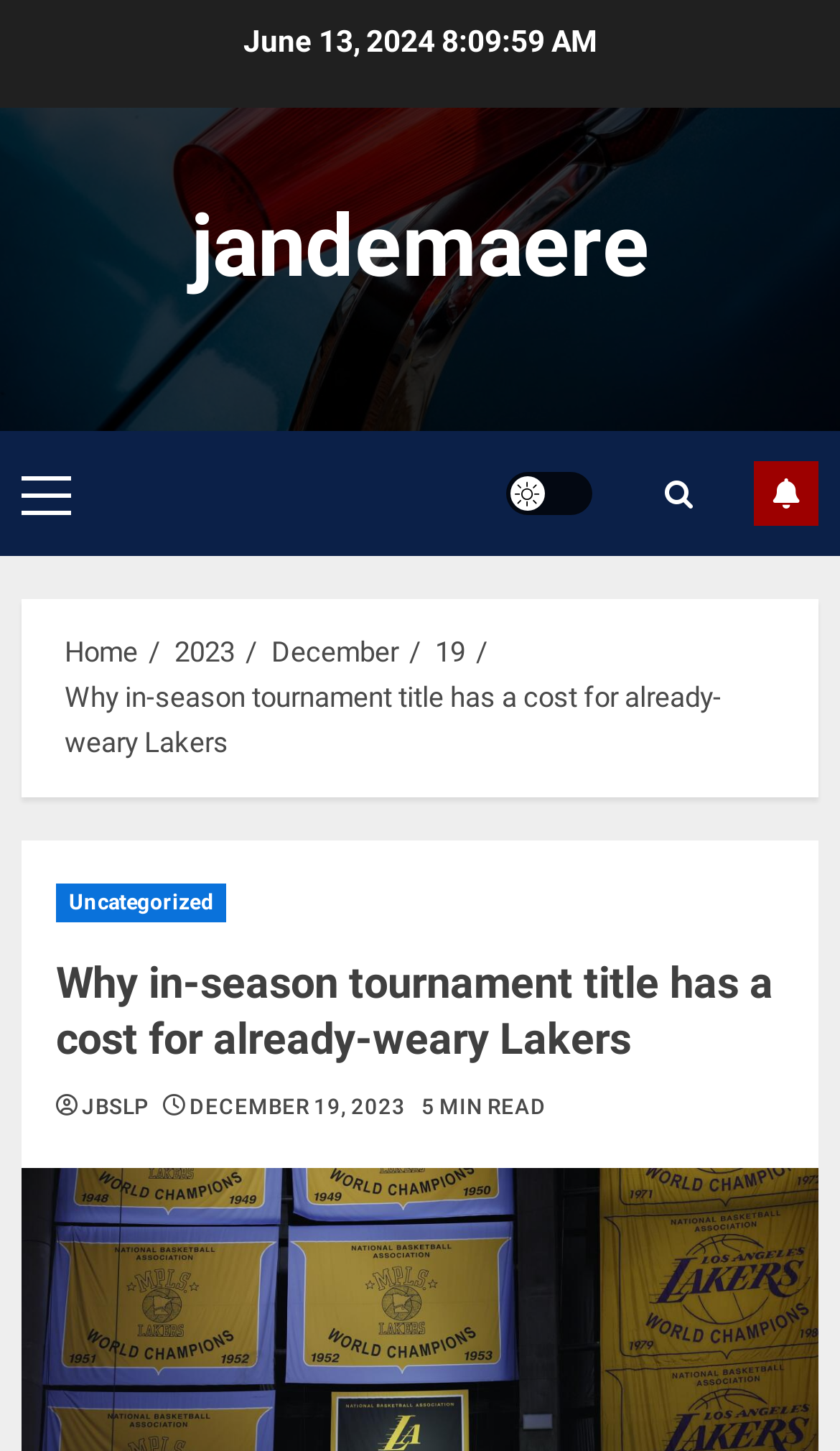Identify the bounding box coordinates for the region to click in order to carry out this instruction: "Go to the primary menu". Provide the coordinates using four float numbers between 0 and 1, formatted as [left, top, right, bottom].

[0.026, 0.297, 0.103, 0.383]